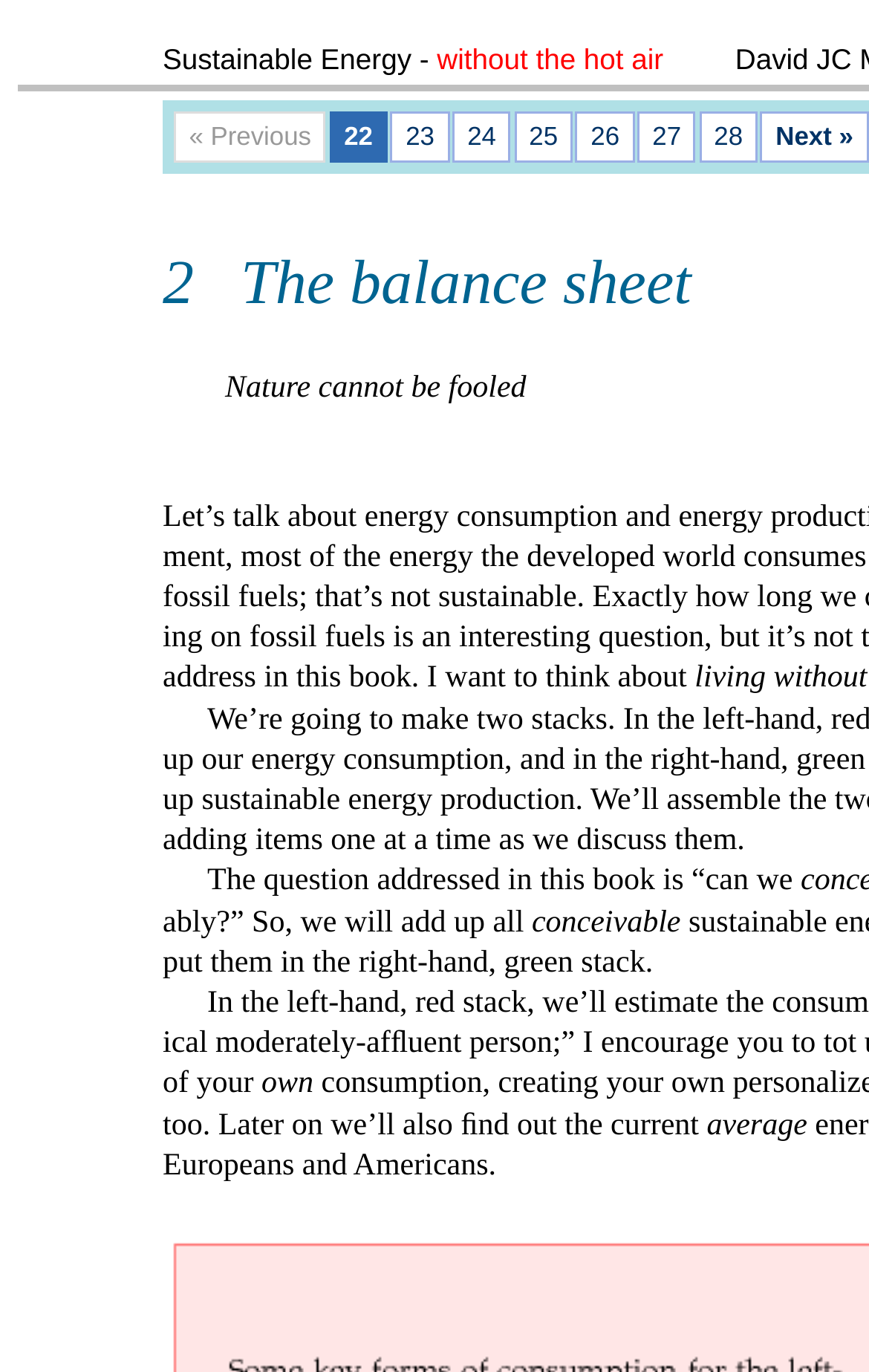What is the author's intention in this chapter?
Please elaborate on the answer to the question with detailed information.

I found the author's intention by reading the text content of the StaticText elements. The text 'I want to think about adding items one at a time as we discuss them.' at coordinates [0.187, 0.483, 0.799, 0.507] suggests that the author's intention is to think about adding items one at a time.